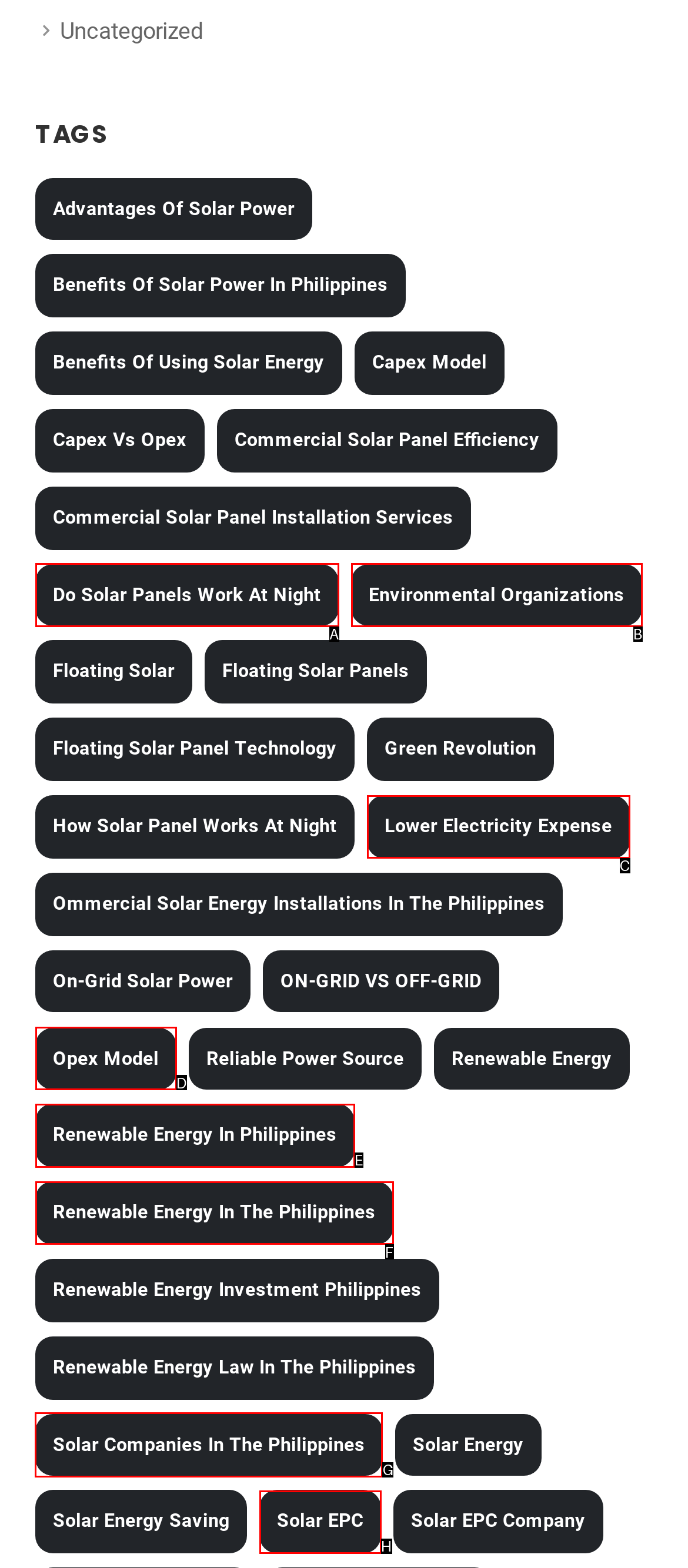Which UI element's letter should be clicked to achieve the task: Check 'Solar Companies in the Philippines'
Provide the letter of the correct choice directly.

G